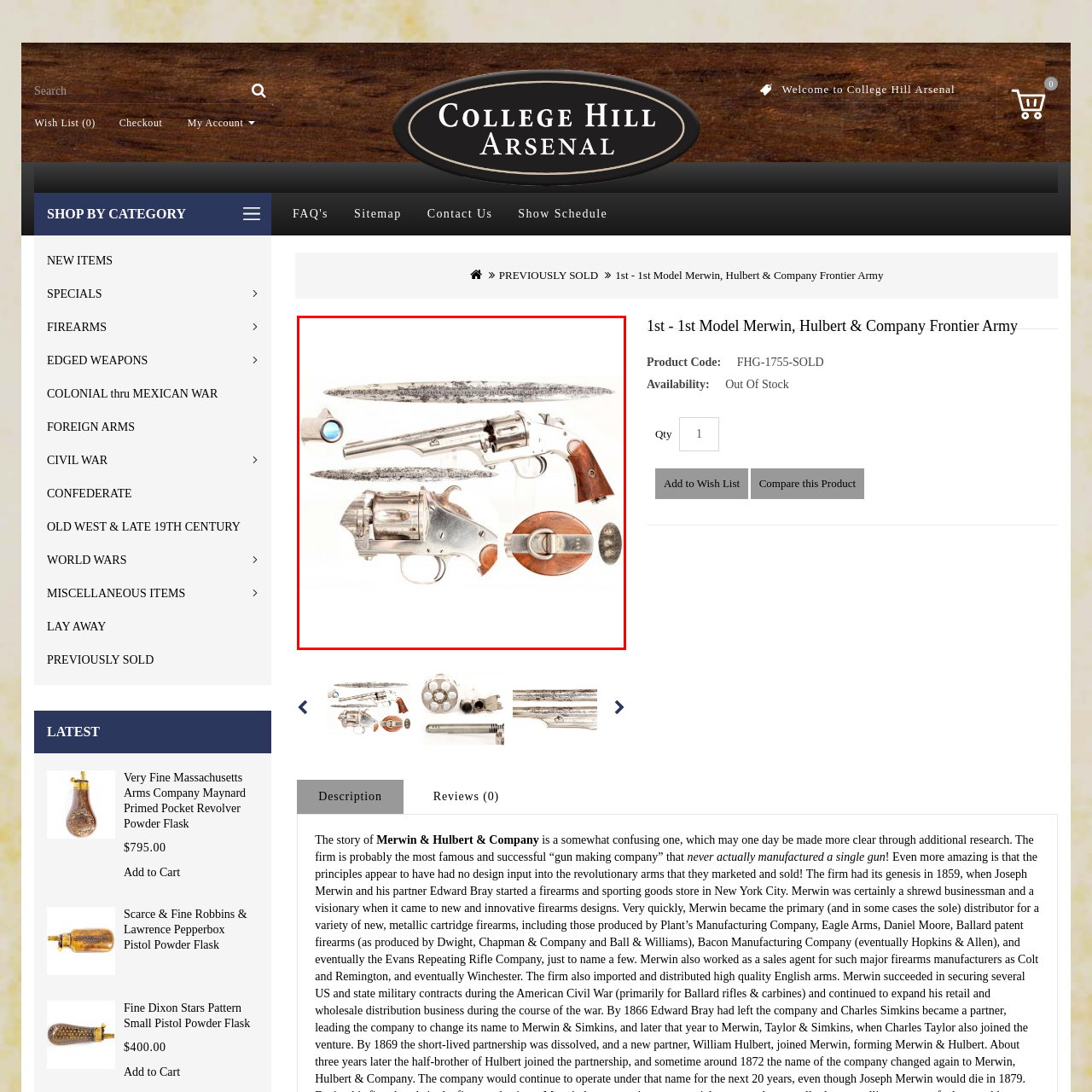Explain in detail what is depicted in the image within the red-bordered box.

This image features the distinctive 1st - 1st Model Merwin, Hulbert & Company Frontier Army revolver, showcasing its elegant design and craftsmanship. The detailed representation highlights the revolver's shiny metal finish and smoothly contoured wooden grips, emphasizing its historical significance as a prominent firearm of the late 19th century. The layout includes various angles of the gun, providing a comprehensive view of its mechanics and aesthetic features, such as the exposed cylinder and the innovative design that characterizes the Merwin, Hulbert line of firearms. This model is notable for its blend of functionality and elegance, making it a sought-after item for collectors and enthusiasts of antique firearms.